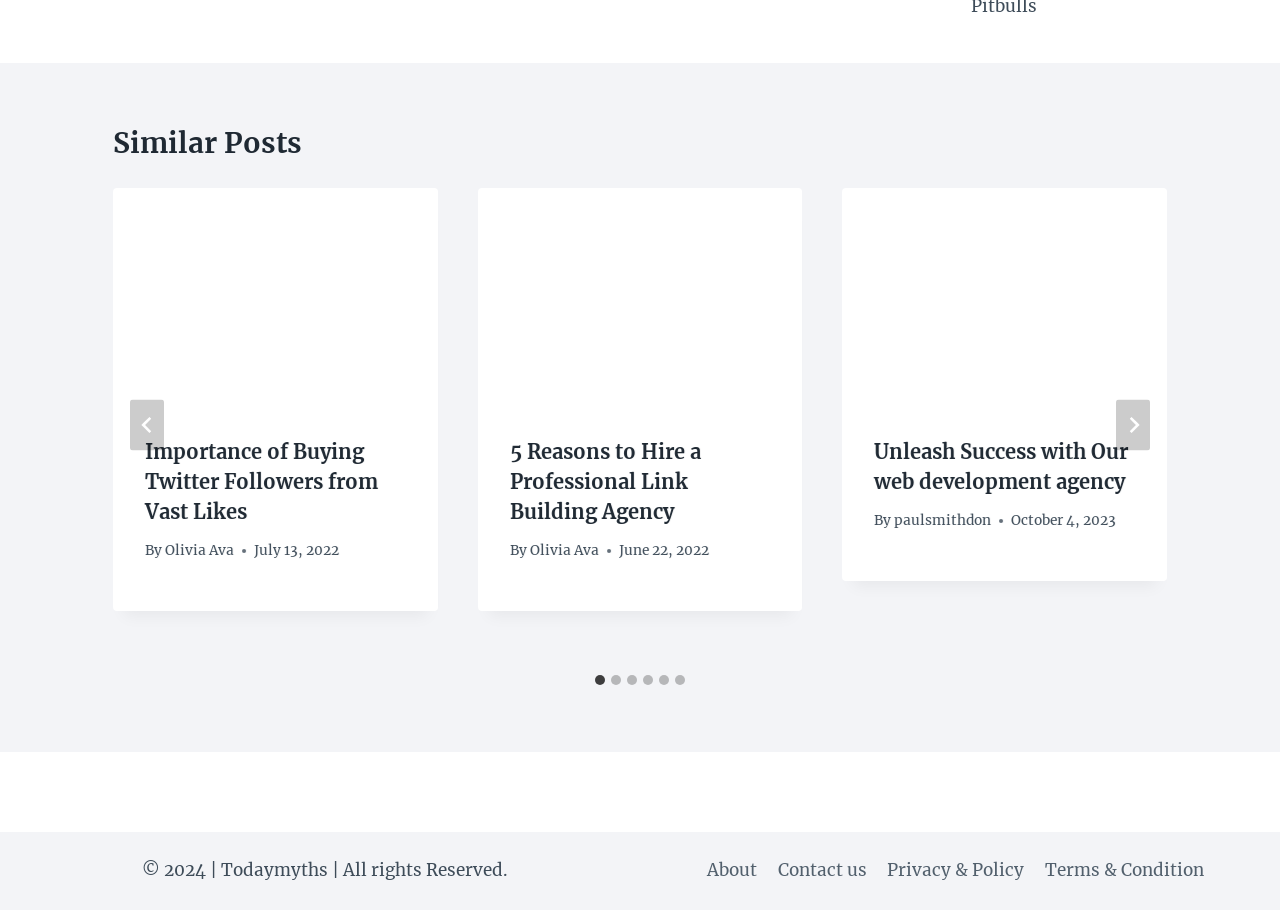Determine the bounding box coordinates for the area that should be clicked to carry out the following instruction: "Read the third post".

[0.658, 0.207, 0.912, 0.445]